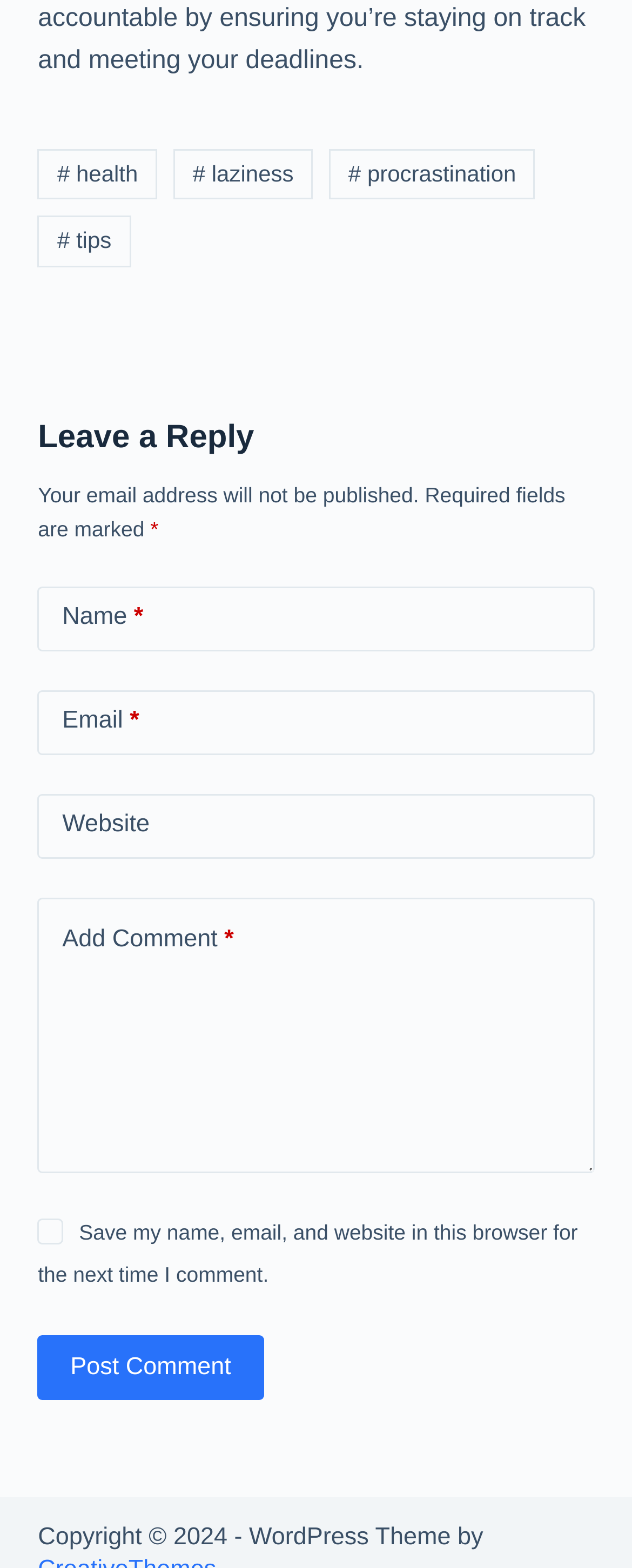Point out the bounding box coordinates of the section to click in order to follow this instruction: "Click on the laziness link".

[0.274, 0.095, 0.495, 0.127]